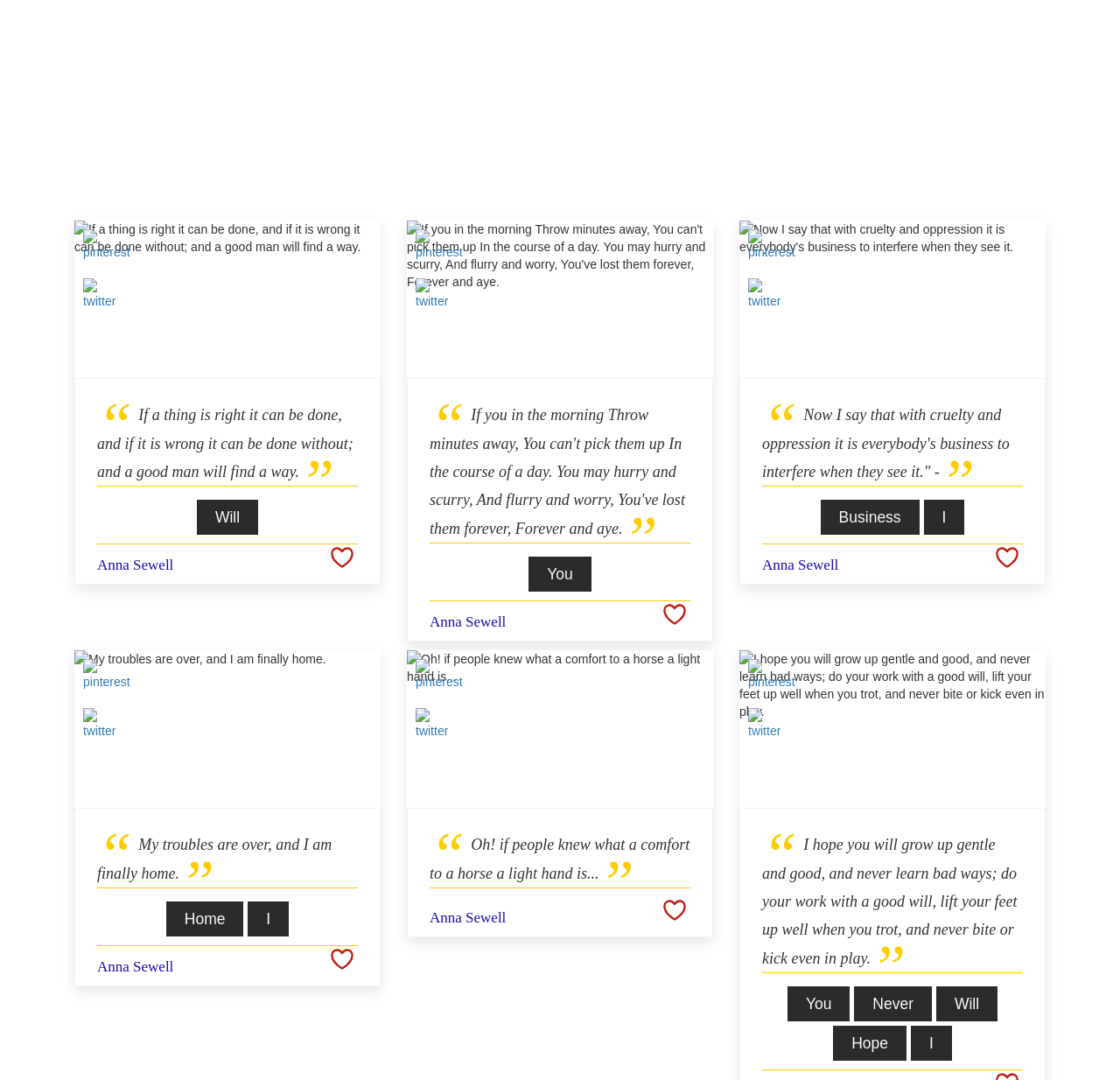Please pinpoint the bounding box coordinates for the region I should click to adhere to this instruction: "Like the quote".

[0.295, 0.504, 0.317, 0.538]